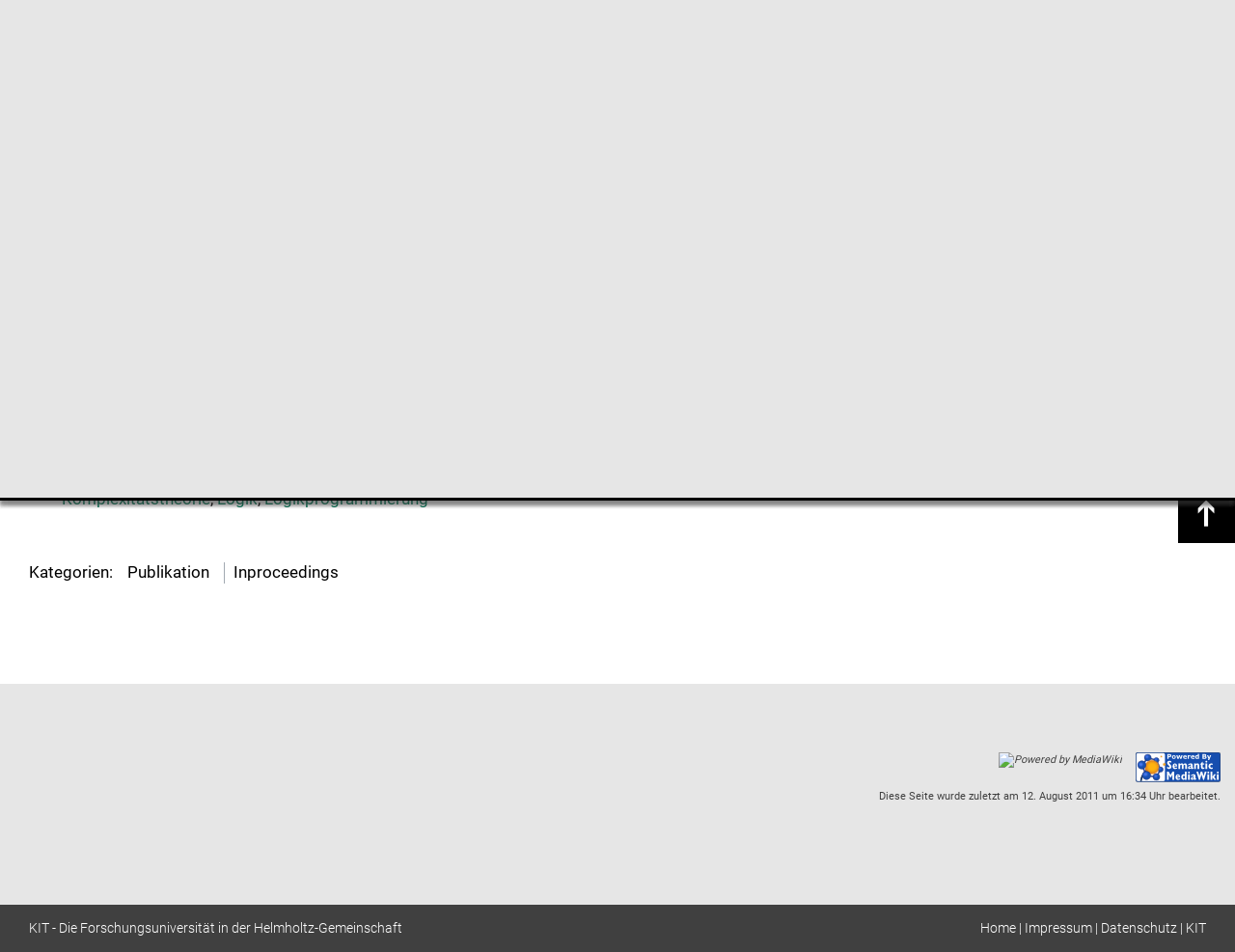Find the bounding box of the UI element described as follows: "alt="Powered by MediaWiki"".

[0.809, 0.791, 0.909, 0.805]